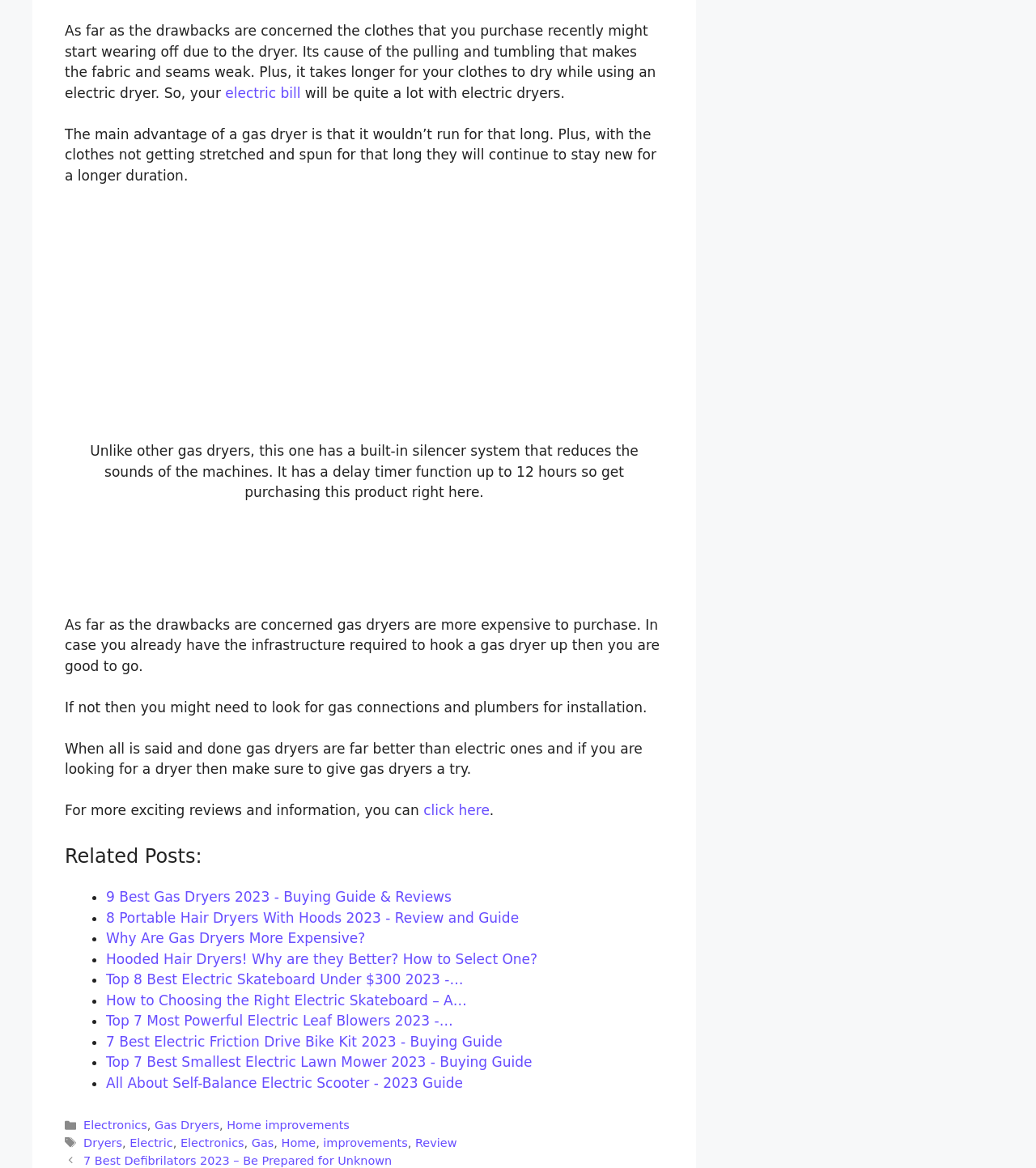What is the advantage of a gas dryer?
Could you give a comprehensive explanation in response to this question?

The text states that one of the advantages of a gas dryer is that it wouldn't run for that long, which means it consumes less energy and is more efficient.